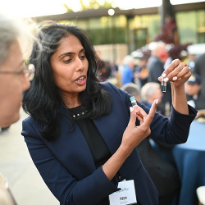Give an in-depth description of the image.

The image captures a moment at a social event where a speaker, dressed in a navy blazer, is actively engaging with an audience member. She holds two small vials in her hands, demonstrating them with enthusiasm. Her expression conveys excitement and passion as she explains the significance of the vials. In the background, blurred figures indicate a lively gathering, with attendees engaged in conversation, hinting at the collaborative spirit of the event. This setting suggests a focus on innovation and the application of scientific research, underscoring the impact of the work being discussed.